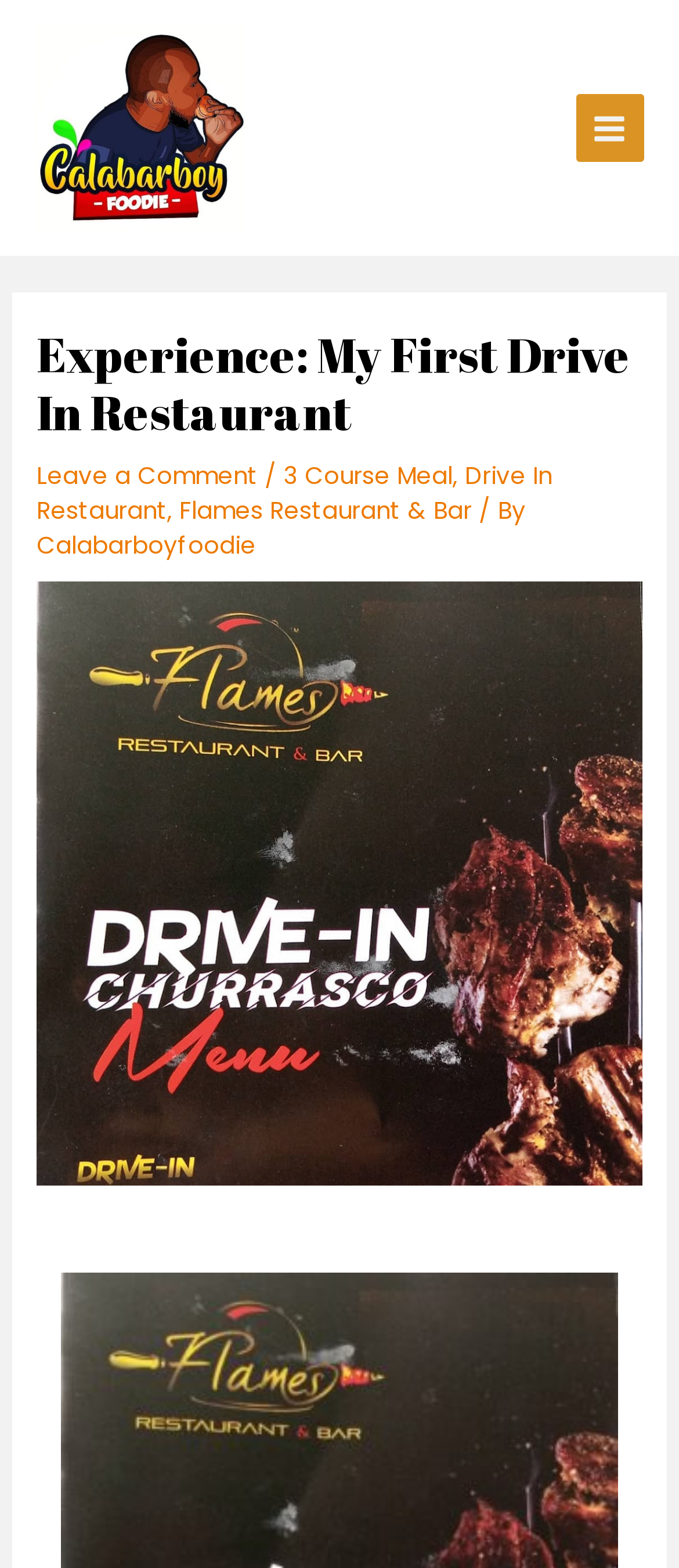Create a full and detailed caption for the entire webpage.

The webpage is about a personal experience at a drive-in restaurant, specifically "My First Drive In Restaurant" as indicated by the title. At the top left corner, there is a link to "calabarboyfoodie" accompanied by an image with the same name. 

On the top right corner, there is a button labeled "Main Menu" with an image beside it. Below the button, there is a header section that spans almost the entire width of the page. The header contains the title "Experience: My First Drive In Restaurant" in a prominent heading format. 

Underneath the title, there are several links and text elements arranged horizontally. These include links to "Leave a Comment", "3 Course Meal", "Drive In Restaurant", and "Flames Restaurant & Bar", separated by static text elements such as "/" and ",". There is also a link to "Calabarboyfoodie" and a text element "/ By" in this section.

At the very bottom of the page, there is another link, but its purpose is unclear due to the lack of descriptive text.